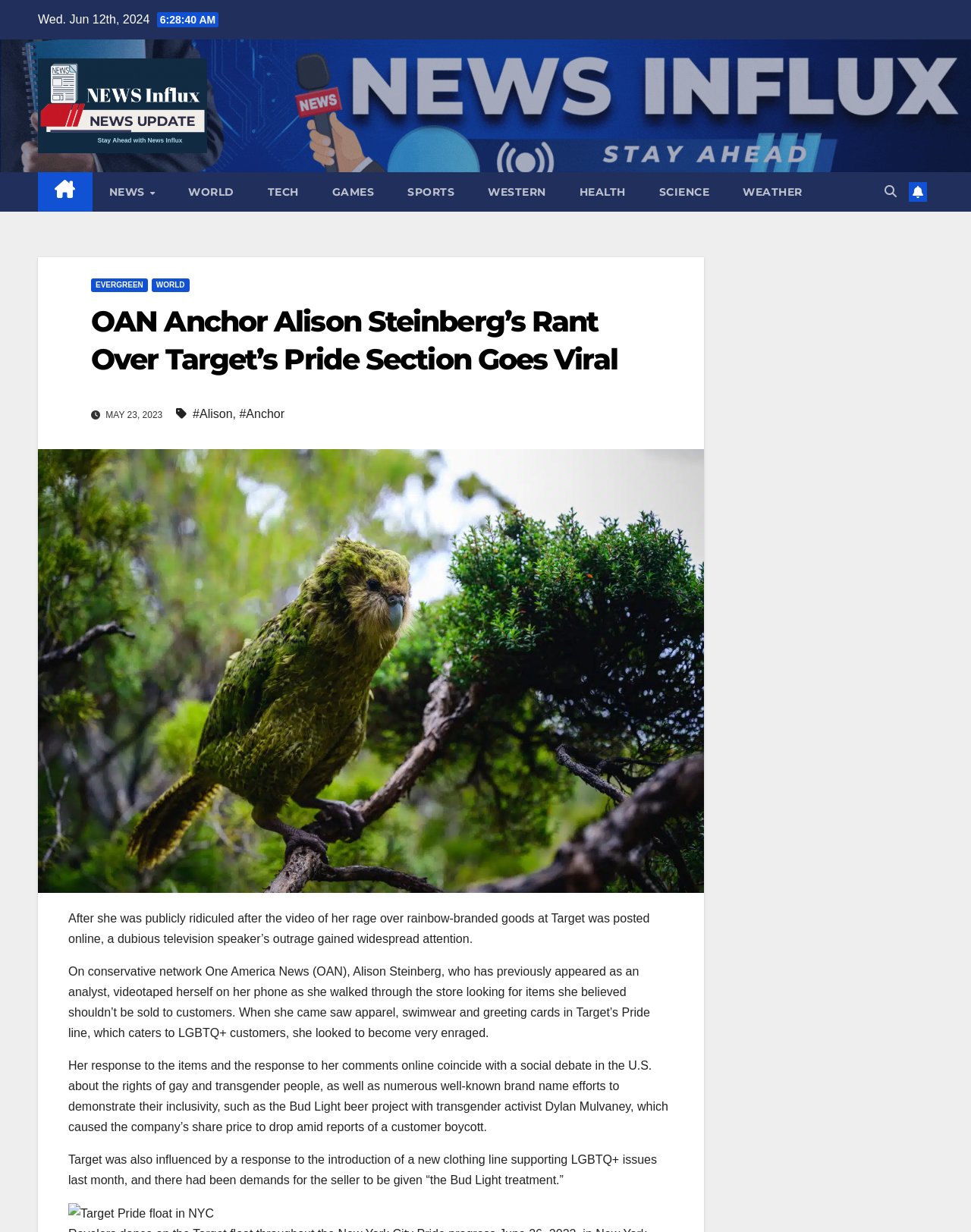Using the webpage screenshot and the element description Sports, determine the bounding box coordinates. Specify the coordinates in the format (top-left x, top-left y, bottom-right x, bottom-right y) with values ranging from 0 to 1.

[0.402, 0.14, 0.485, 0.172]